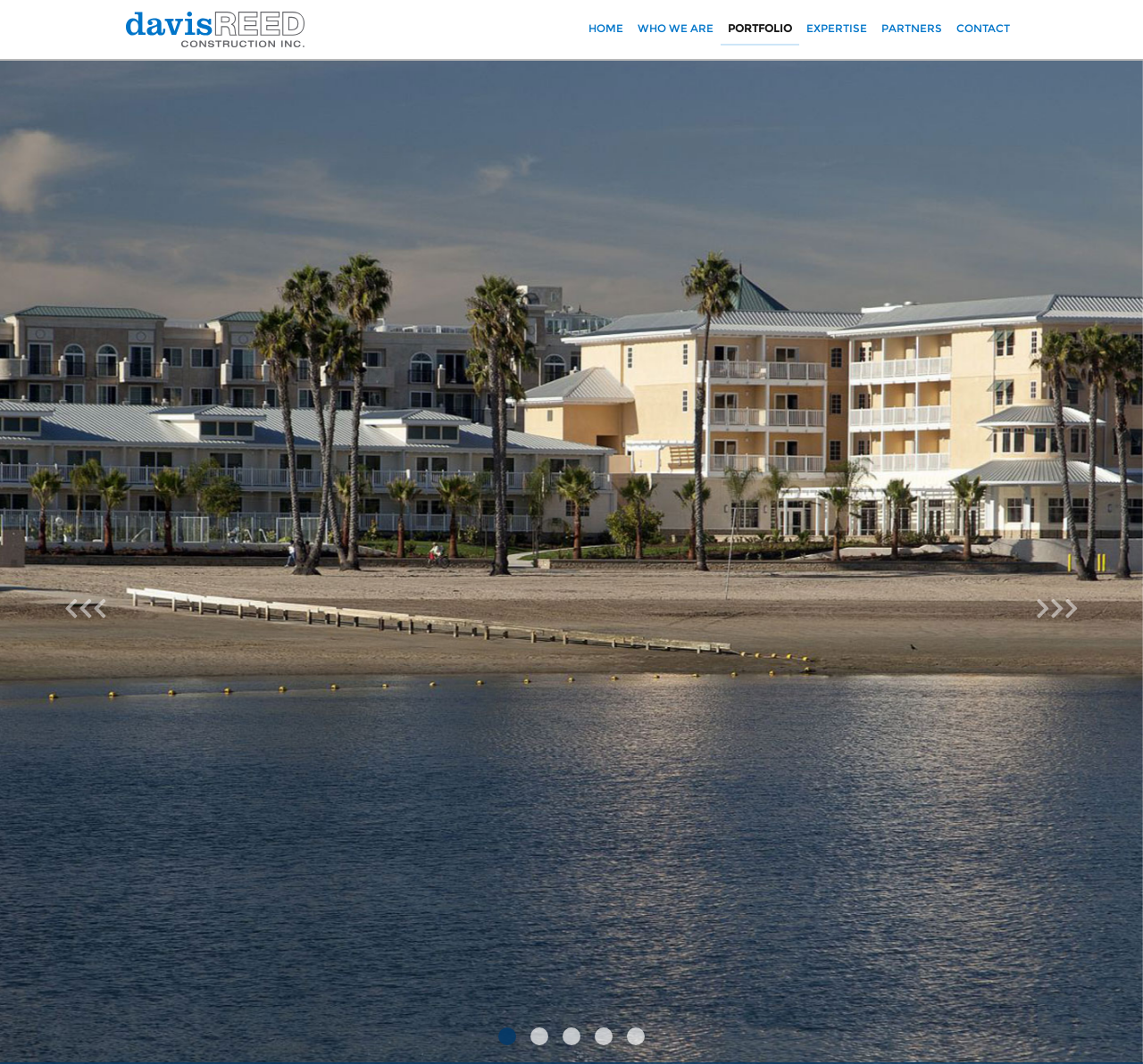Create a detailed narrative of the webpage’s visual and textual elements.

The webpage is titled "davisREED inc." and has a navigation menu at the top with 7 links. The first link is located at the top left corner and has no text. The remaining 6 links are positioned horizontally next to each other, starting from the top center and moving towards the top right corner. The links are labeled as "HOME (current)", "WHO WE ARE", "PORTFOLIO", "EXPERTISE", "PARTNERS", and "CONTACT", respectively.